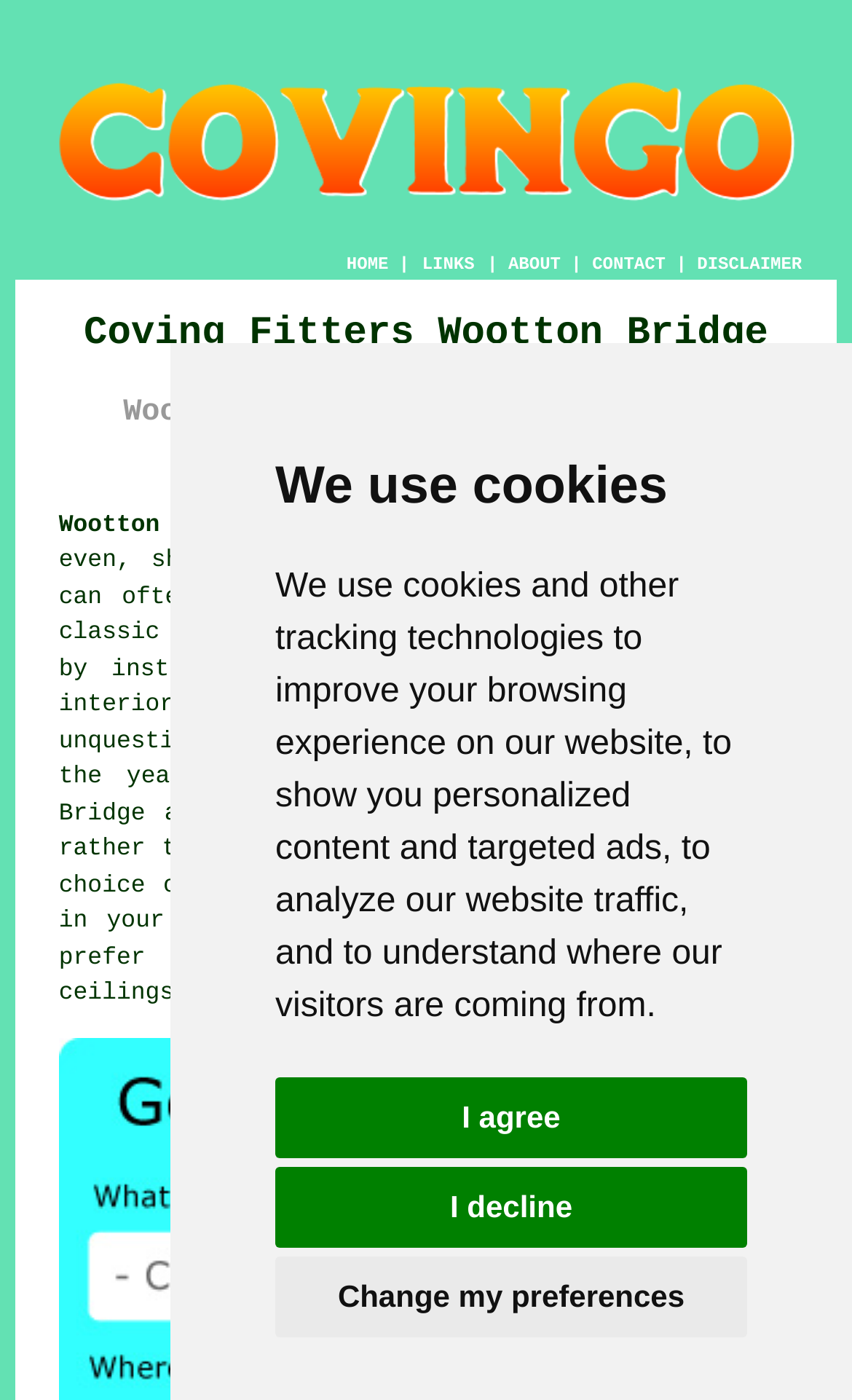Find the headline of the webpage and generate its text content.

Coving Fitters Wootton Bridge